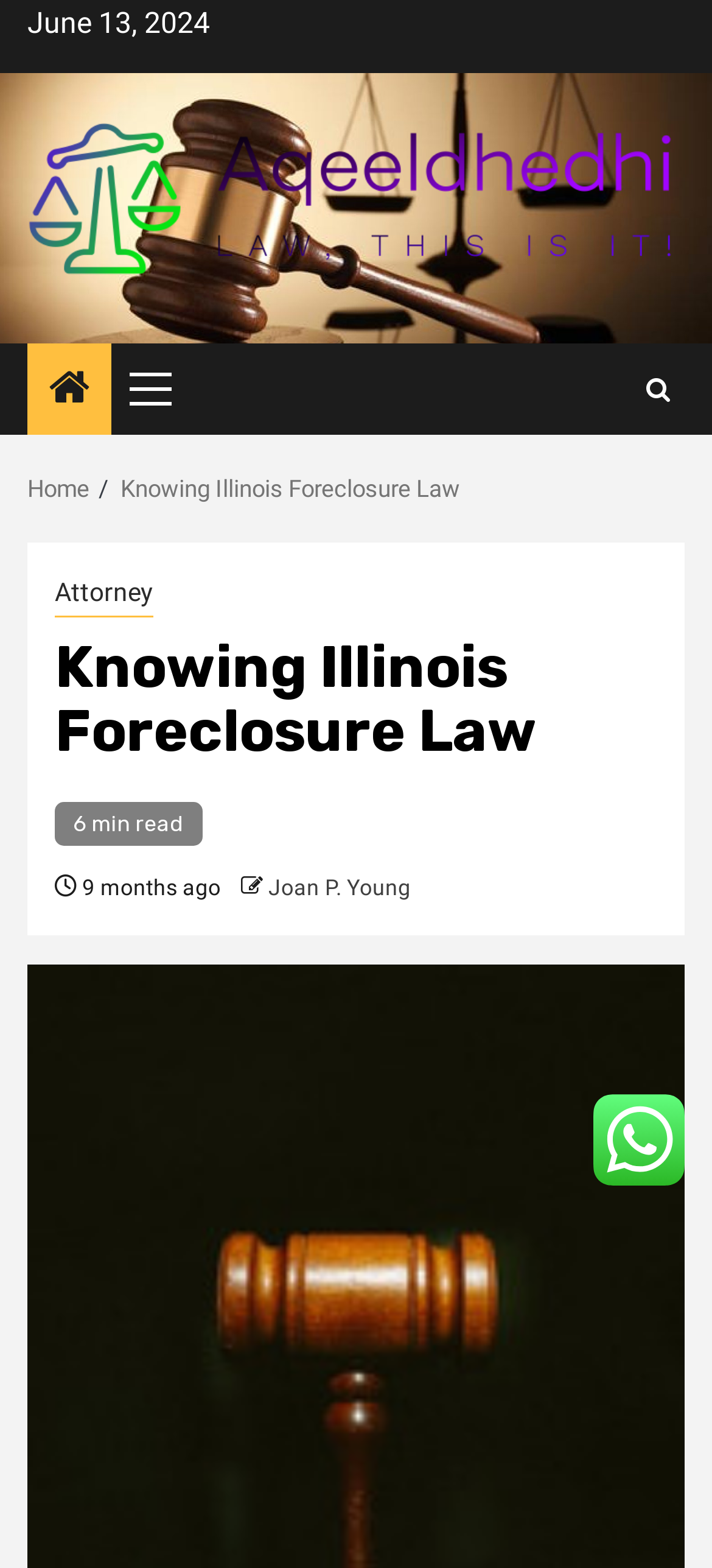What is the purpose of the button at the top right?
Please answer the question with a detailed and comprehensive explanation.

The button at the top right is labeled as Primary Menu, indicating that it is used to expand or collapse the main menu of the website.